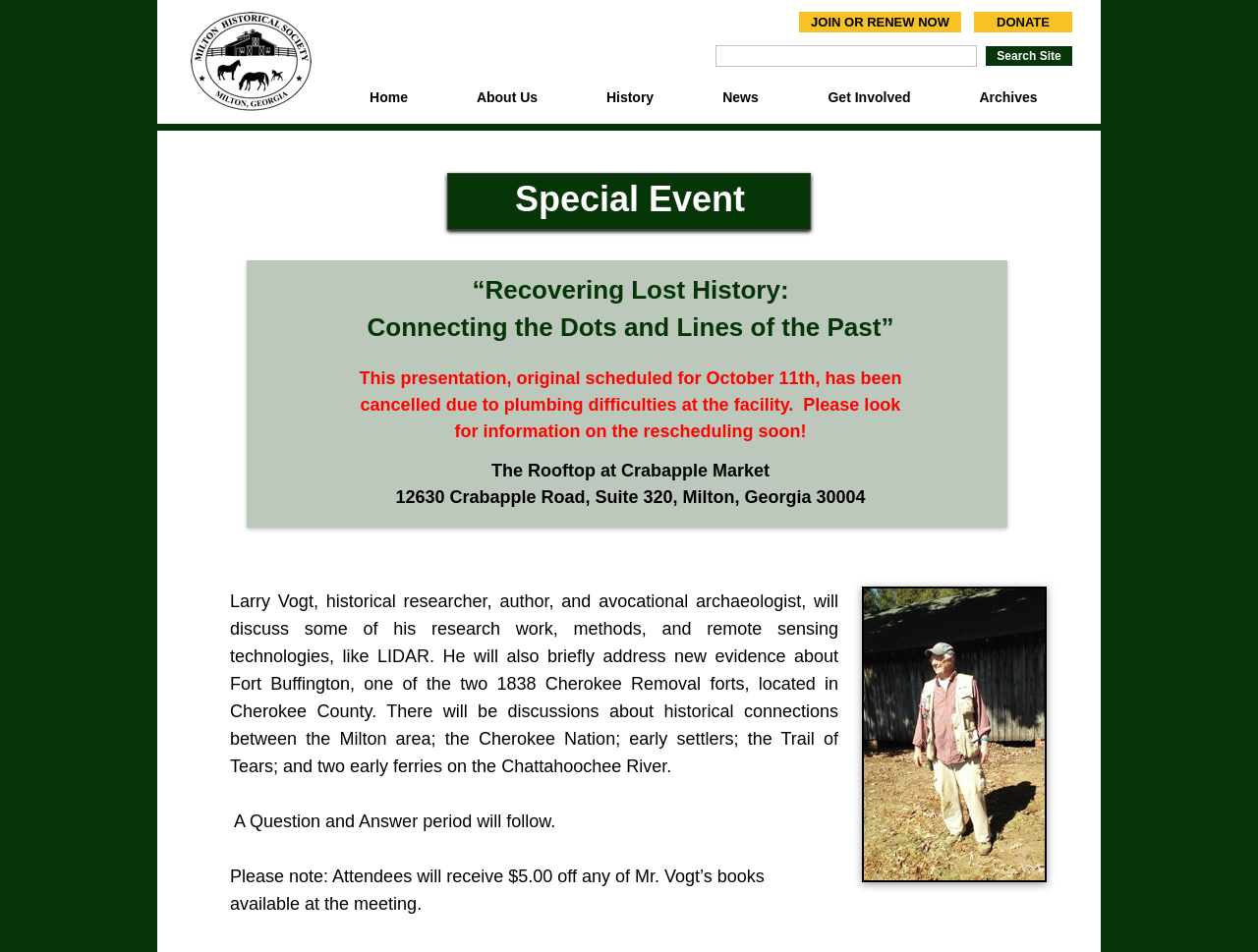Given the webpage screenshot, identify the bounding box of the UI element that matches this description: "The Rooftop at Crabapple Market".

[0.391, 0.484, 0.612, 0.505]